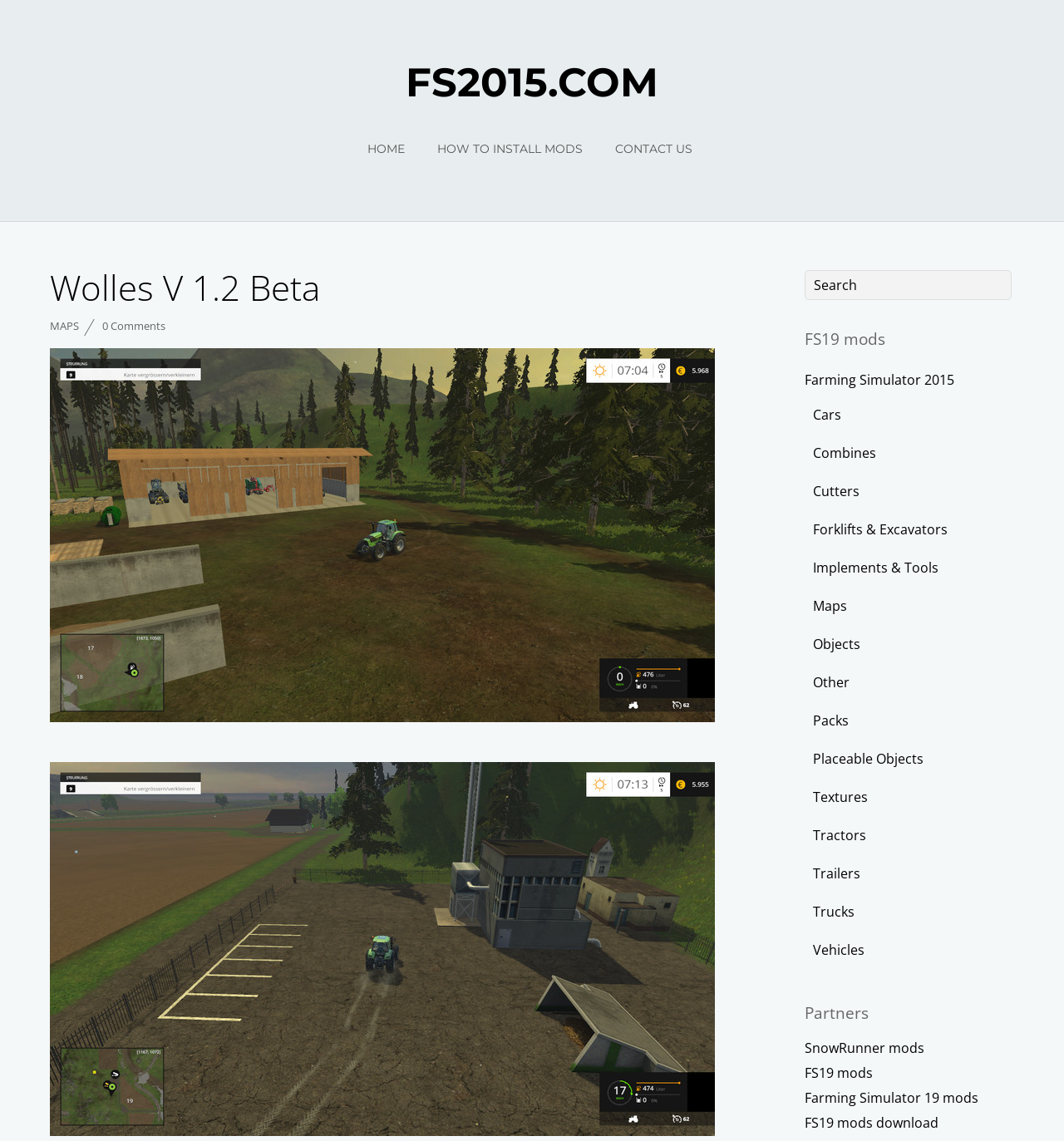Provide a thorough and detailed response to the question by examining the image: 
What categories of mods are available?

The webpage provides links to various categories of mods, including 'Cars', 'Combines', 'Cutters', 'Forklifts & Excavators', 'Implements & Tools', 'Maps', 'Objects', 'Other', 'Packs', 'Placeable Objects', 'Textures', 'Tractors', 'Trailers', 'Trucks', and 'Vehicles'. This suggests that the website offers a wide range of mod categories for Farming Simulator.